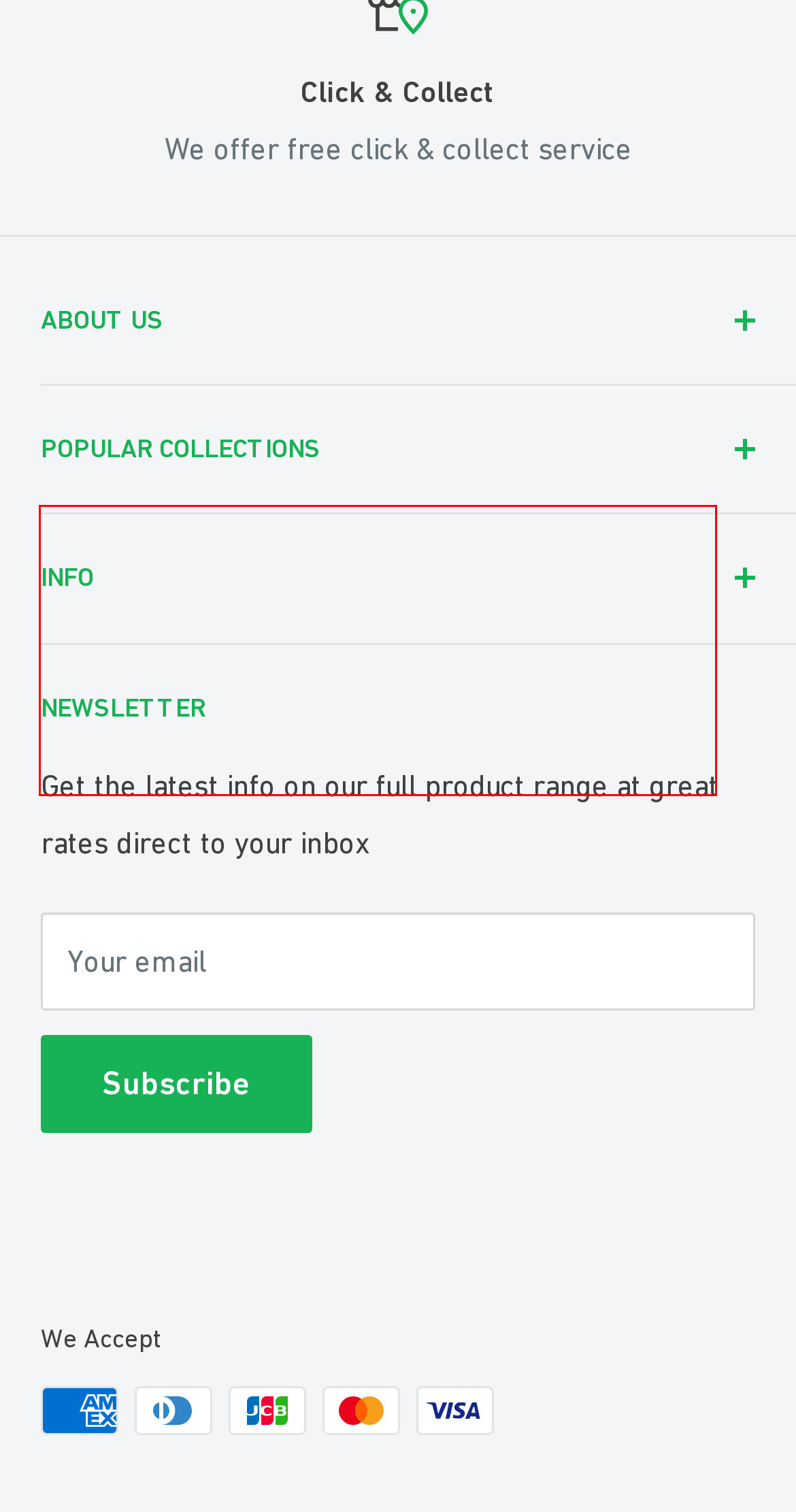You have a screenshot of a webpage with a red bounding box. Identify and extract the text content located inside the red bounding box.

Having received many certificates in recognition of this quality of service. Being an Australian owned business, we are also commited to using Australian products wherever possible and offer state of the art equipment and technology.